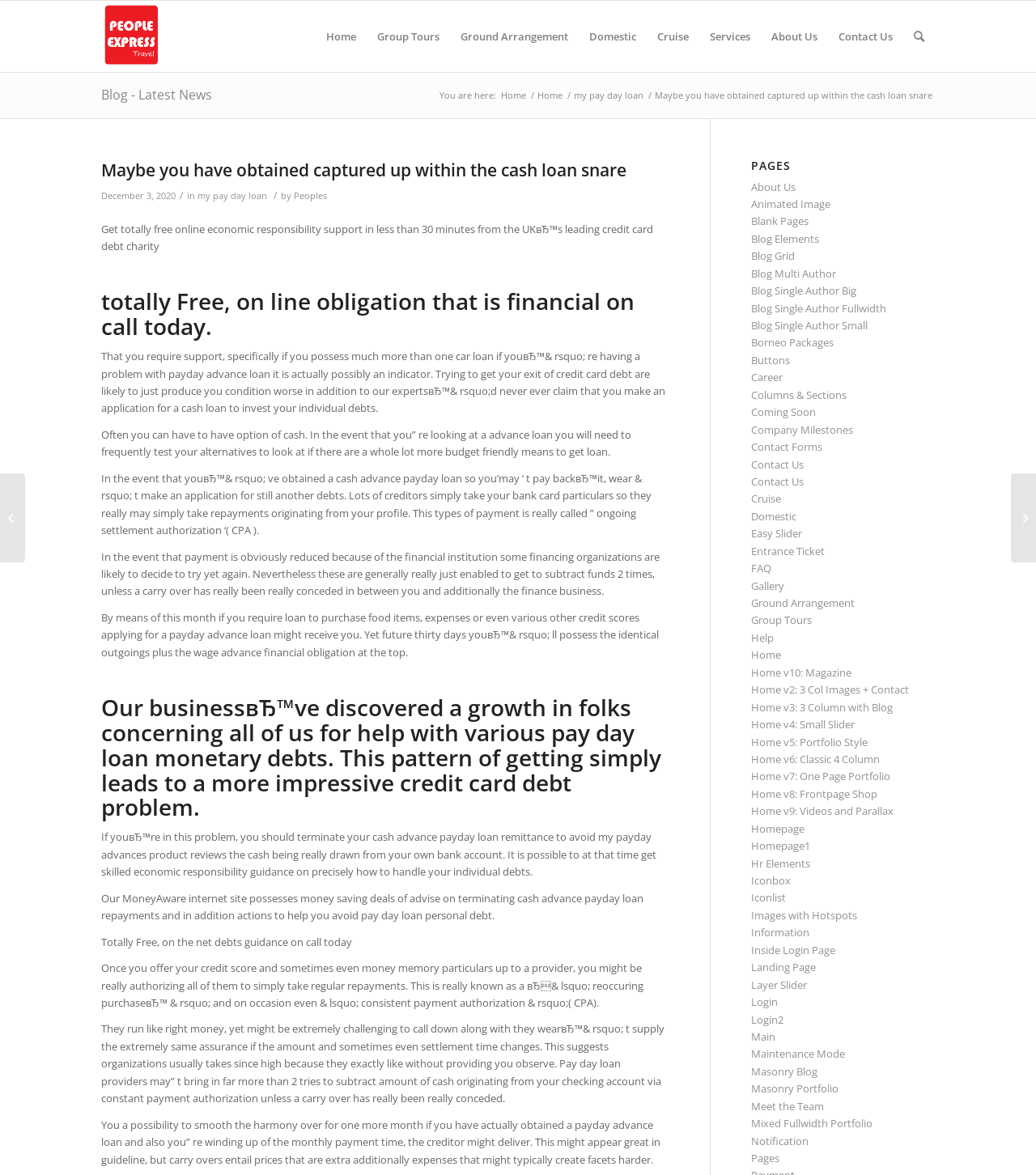What is the purpose of the MoneyAware website?
Using the screenshot, give a one-word or short phrase answer.

To provide free online debt guidance